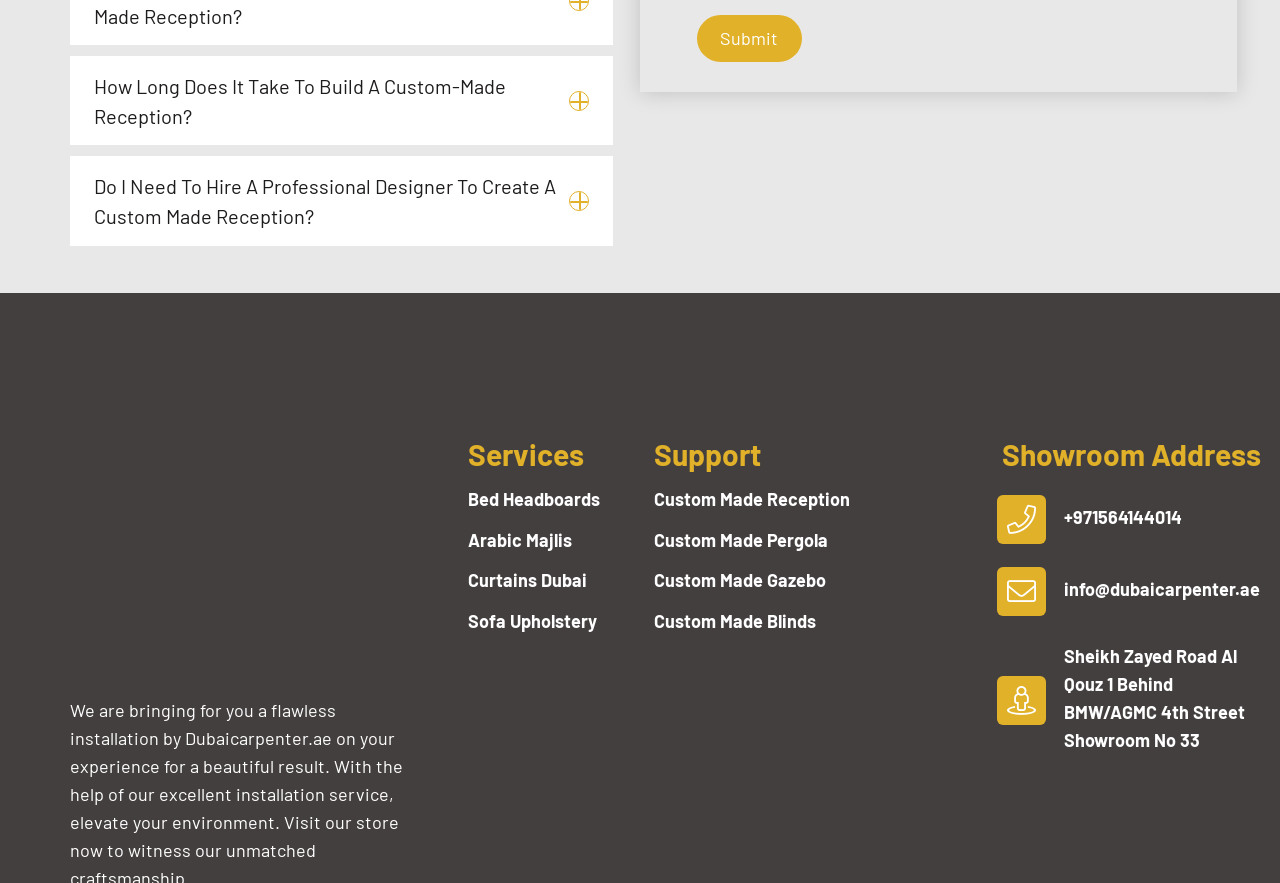Can you find the bounding box coordinates for the element to click on to achieve the instruction: "View the showroom address"?

[0.783, 0.494, 0.985, 0.535]